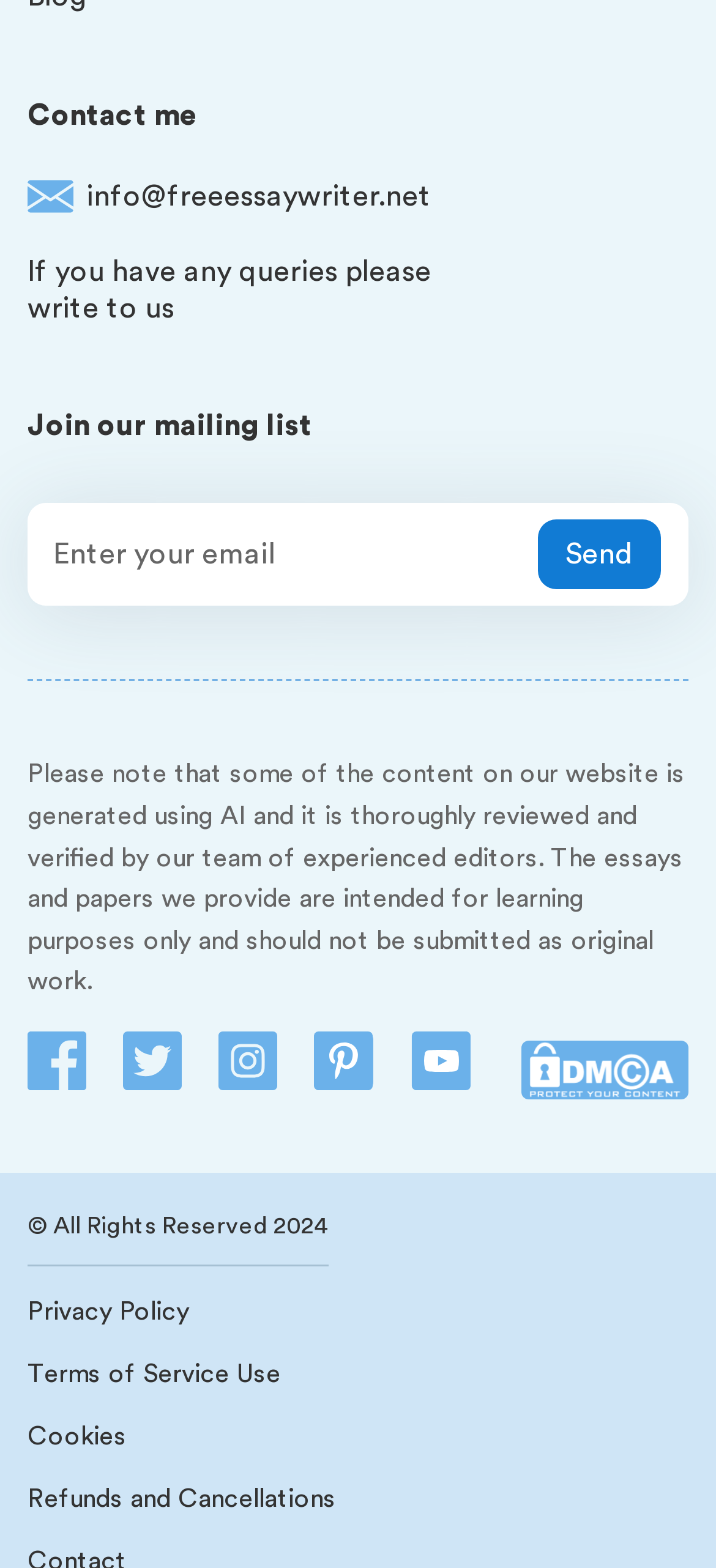Determine the bounding box coordinates of the region to click in order to accomplish the following instruction: "Click on the 'Marketing And PR' link". Provide the coordinates as four float numbers between 0 and 1, specifically [left, top, right, bottom].

[0.235, 0.003, 0.596, 0.023]